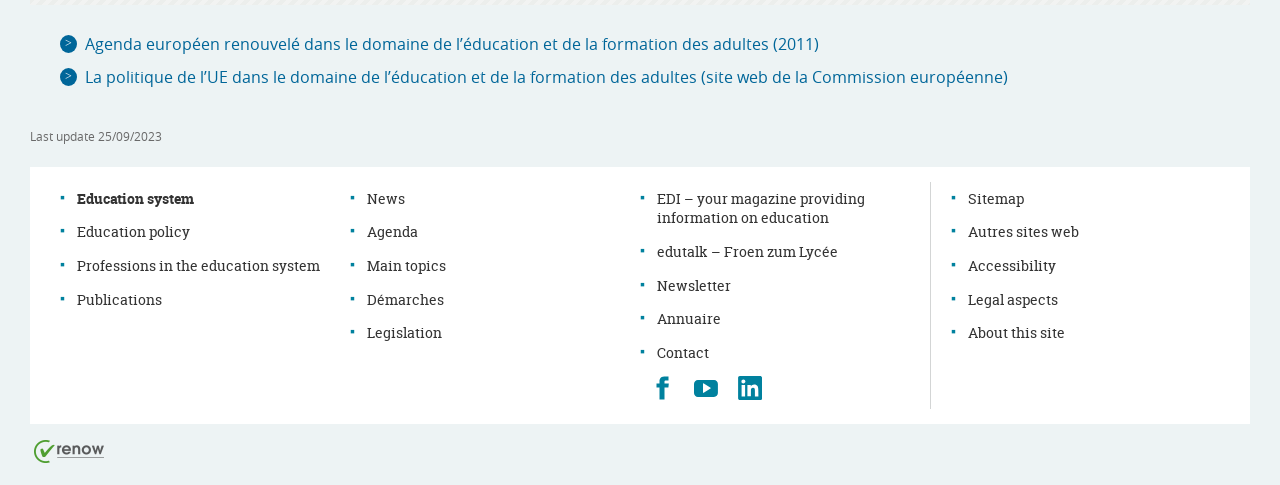What is the link below 'Education policy'?
Examine the image and provide an in-depth answer to the question.

I found the link below 'Education policy' by looking at the navigation menu, where 'Education policy' is followed by 'Professions in the education system'.